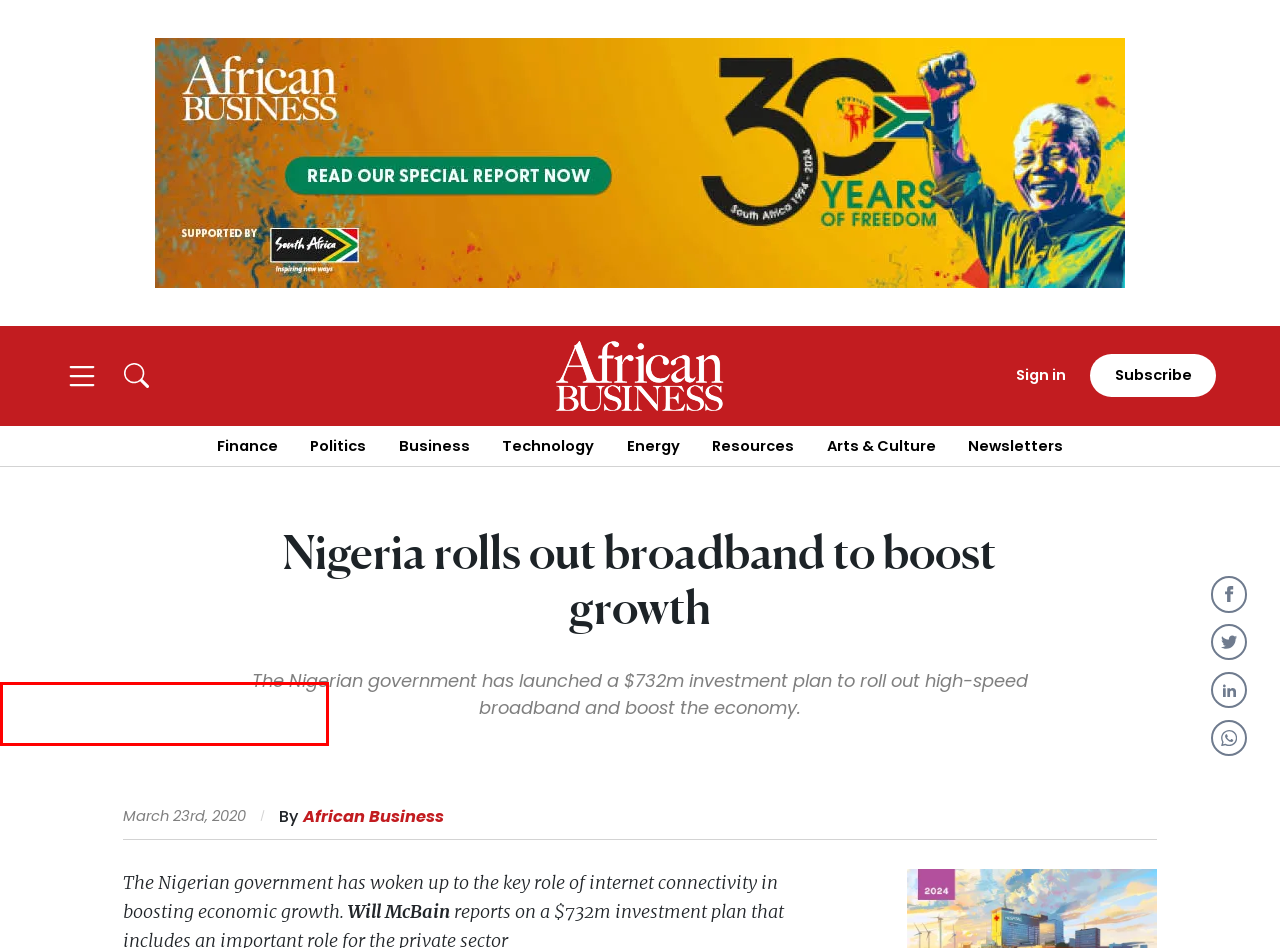A screenshot of a webpage is given with a red bounding box around a UI element. Choose the description that best matches the new webpage shown after clicking the element within the red bounding box. Here are the candidates:
A. Technology
B. Business
C. APO Feed
D. Press Releases
E. Arts & Culture
F. Newsletters Archive
G. Politics
H. African Business

C